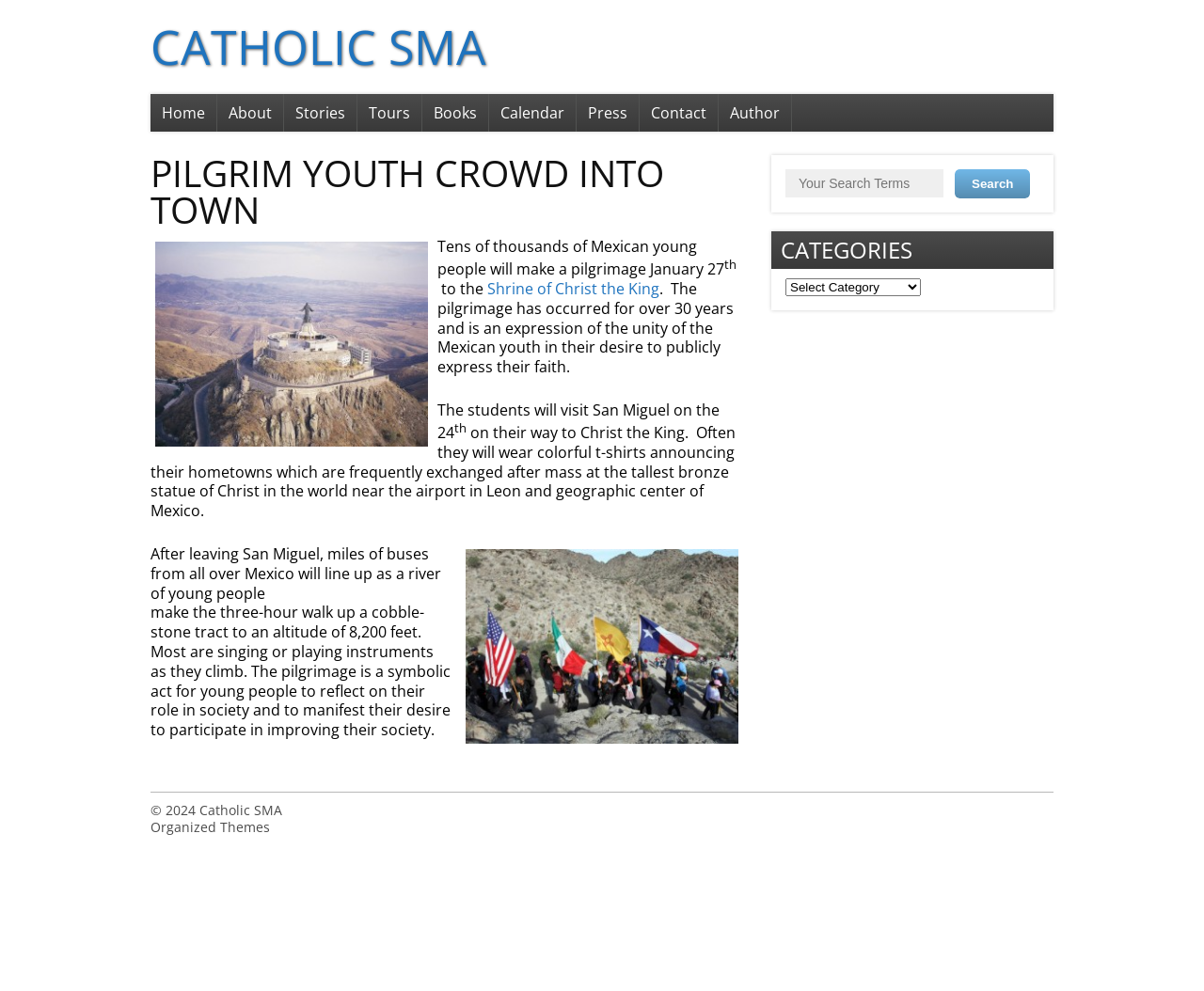Using the information in the image, give a detailed answer to the following question: What do the students wear during the pilgrimage?

The article states that 'Often they will wear colorful t-shirts announcing their hometowns which are frequently exchanged after mass at the tallest bronze statue of Christ in the world near the airport in Leon and geographic center of Mexico.' Therefore, the students wear colorful t-shirts during the pilgrimage.